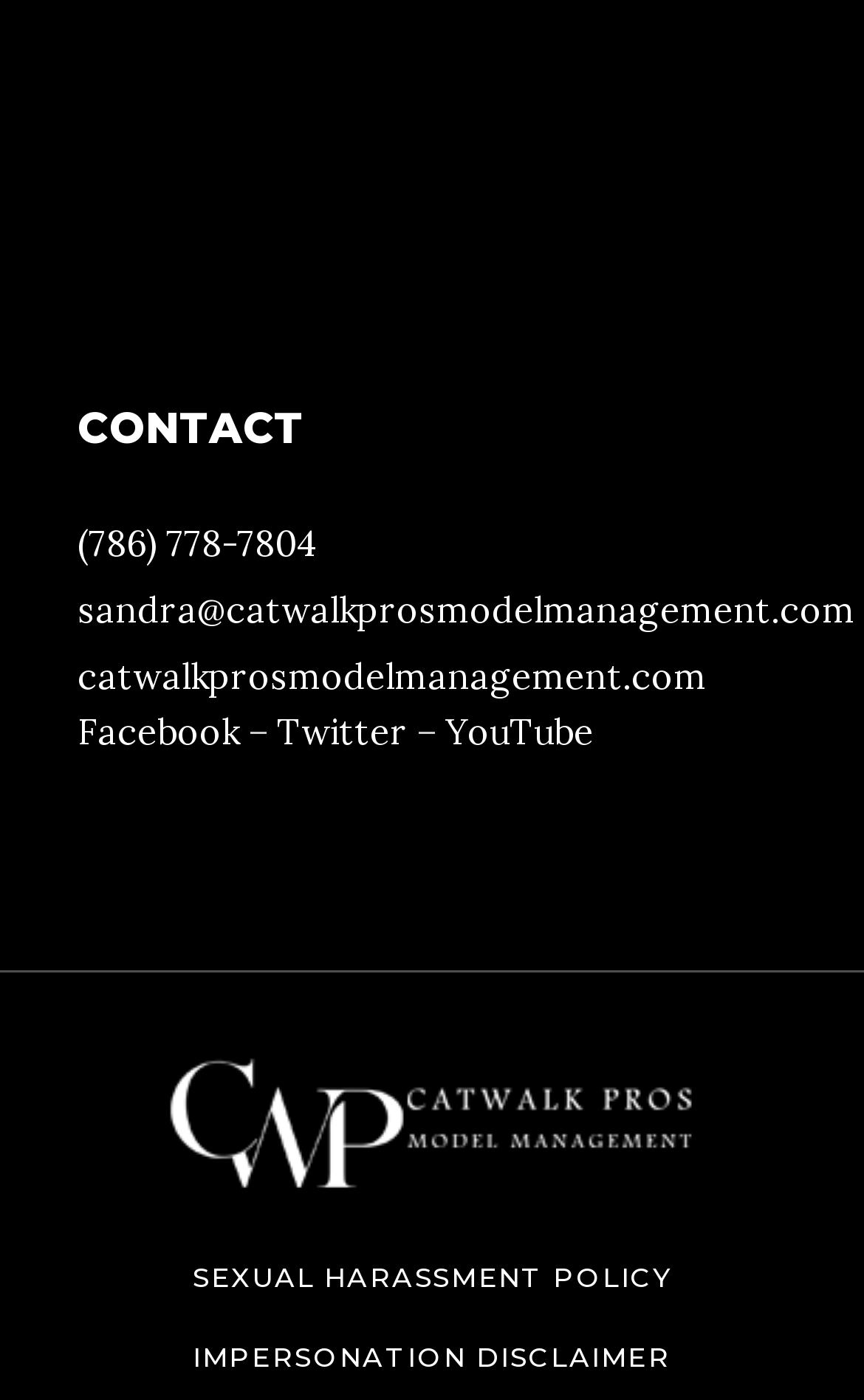Please use the details from the image to answer the following question comprehensively:
What is the email address to contact?

The email address to contact can be found in the 'CONTACT' section, which is a heading element. Below the heading, there is a link element with the text 'sandra@catwalkprosmodelmanagement.com', which is the email address to contact.